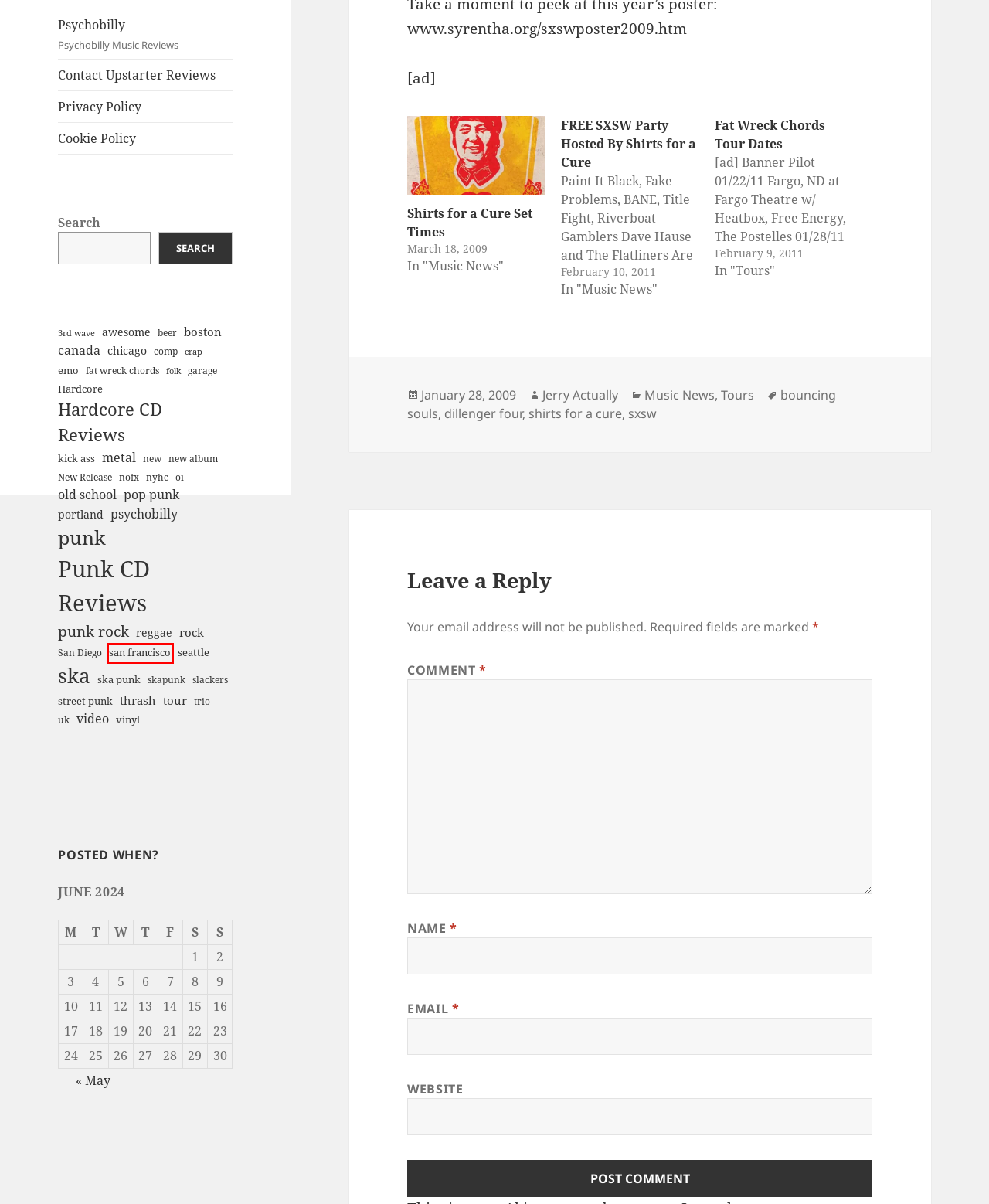You have a screenshot of a webpage with a red bounding box around a UI element. Determine which webpage description best matches the new webpage that results from clicking the element in the bounding box. Here are the candidates:
A. san francisco – Upstarter
B. Fat Wreck Chords Tour Dates – Upstarter
C. sxsw – Upstarter
D. rock – Upstarter
E. punk – Upstarter
F. Privacy Policy – Upstarter
G. seattle – Upstarter
H. portland – Upstarter

A